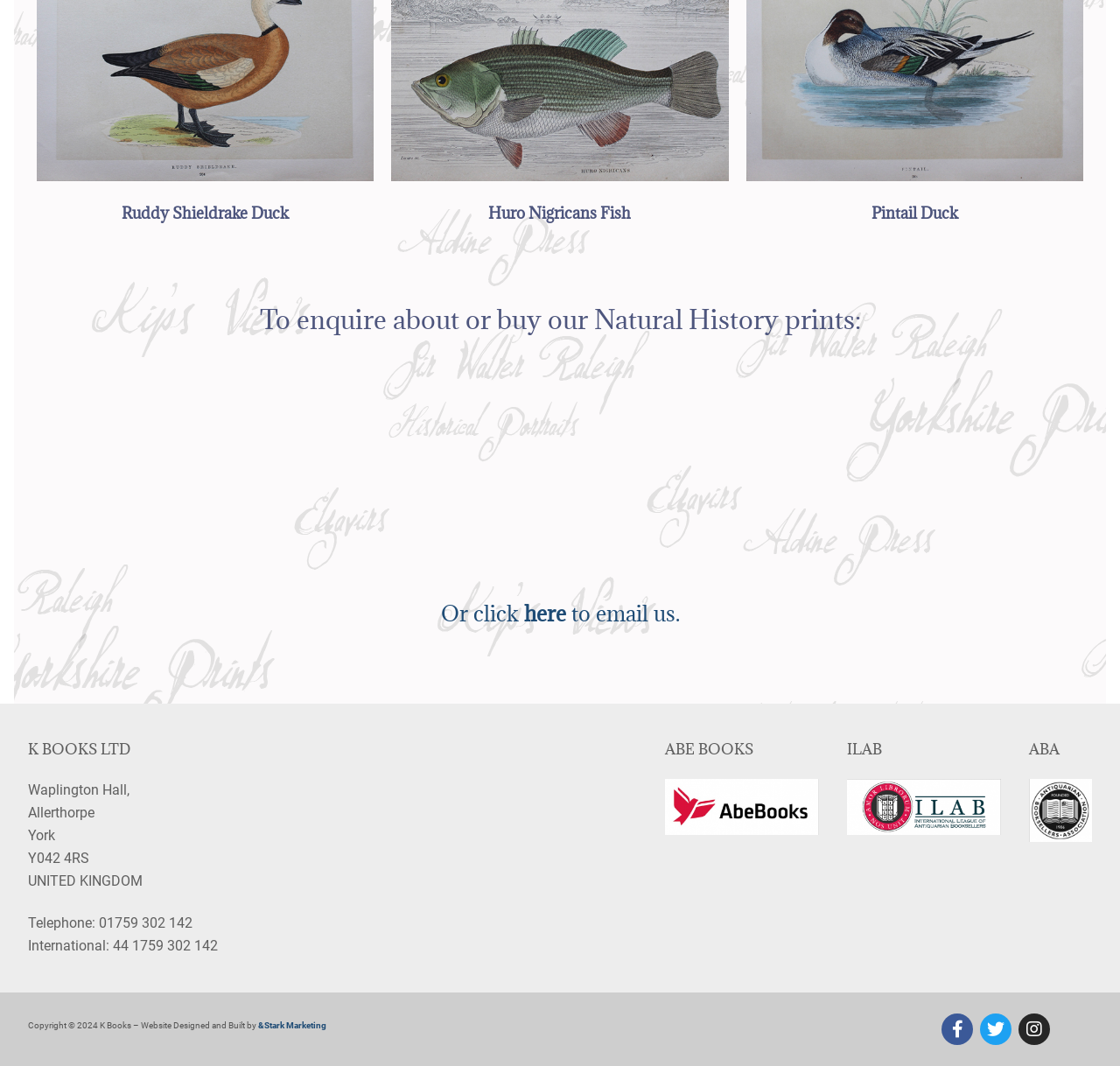Provide a single word or phrase answer to the question: 
What is the address of the company?

Waplington Hall, Allerthorpe, York, Y042 4RS